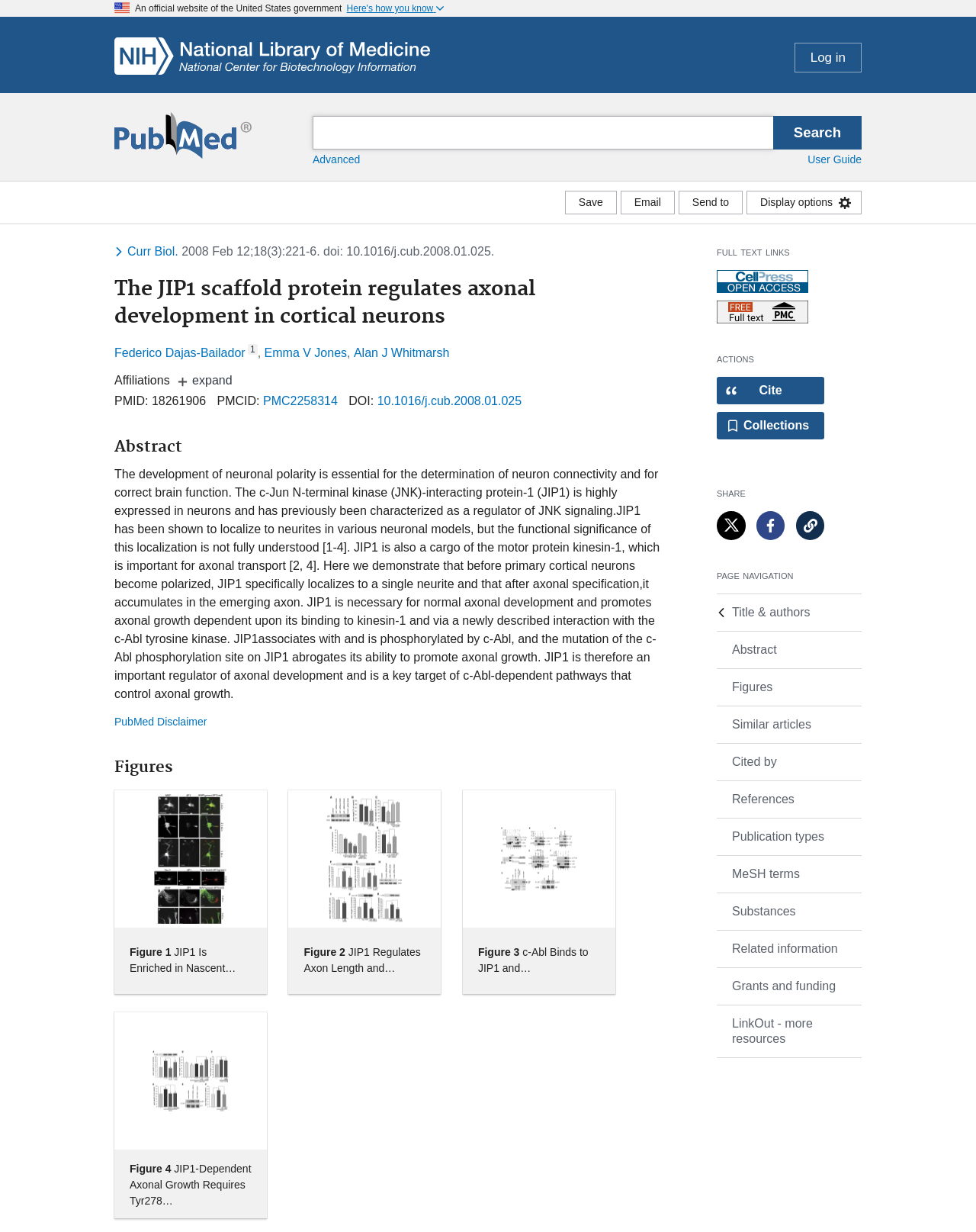Identify the bounding box coordinates of the clickable region required to complete the instruction: "Log in". The coordinates should be given as four float numbers within the range of 0 and 1, i.e., [left, top, right, bottom].

[0.814, 0.035, 0.883, 0.059]